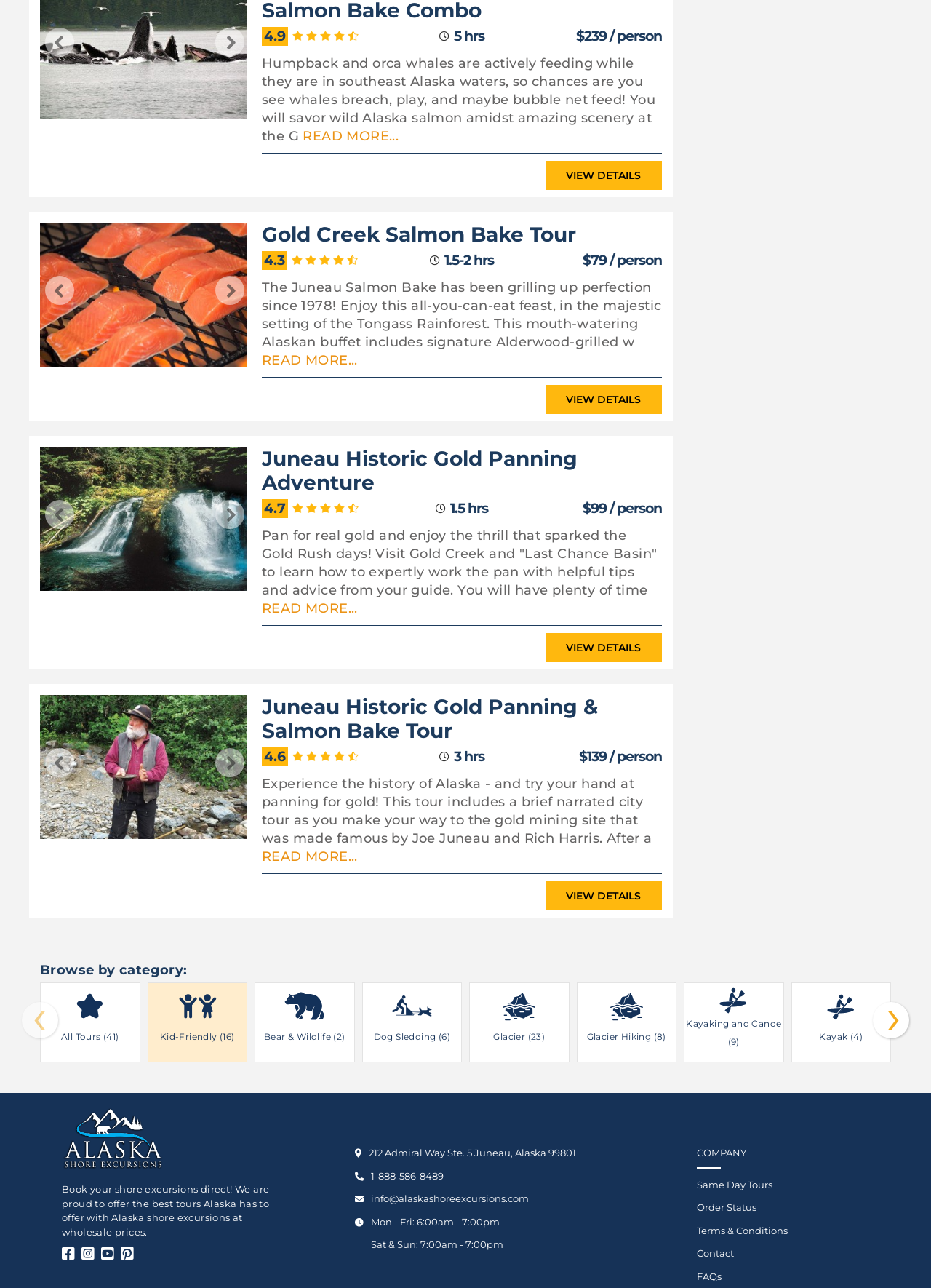Pinpoint the bounding box coordinates of the element to be clicked to execute the instruction: "View details of 'Gold Creek Salmon Bake Tour'".

[0.586, 0.125, 0.711, 0.147]